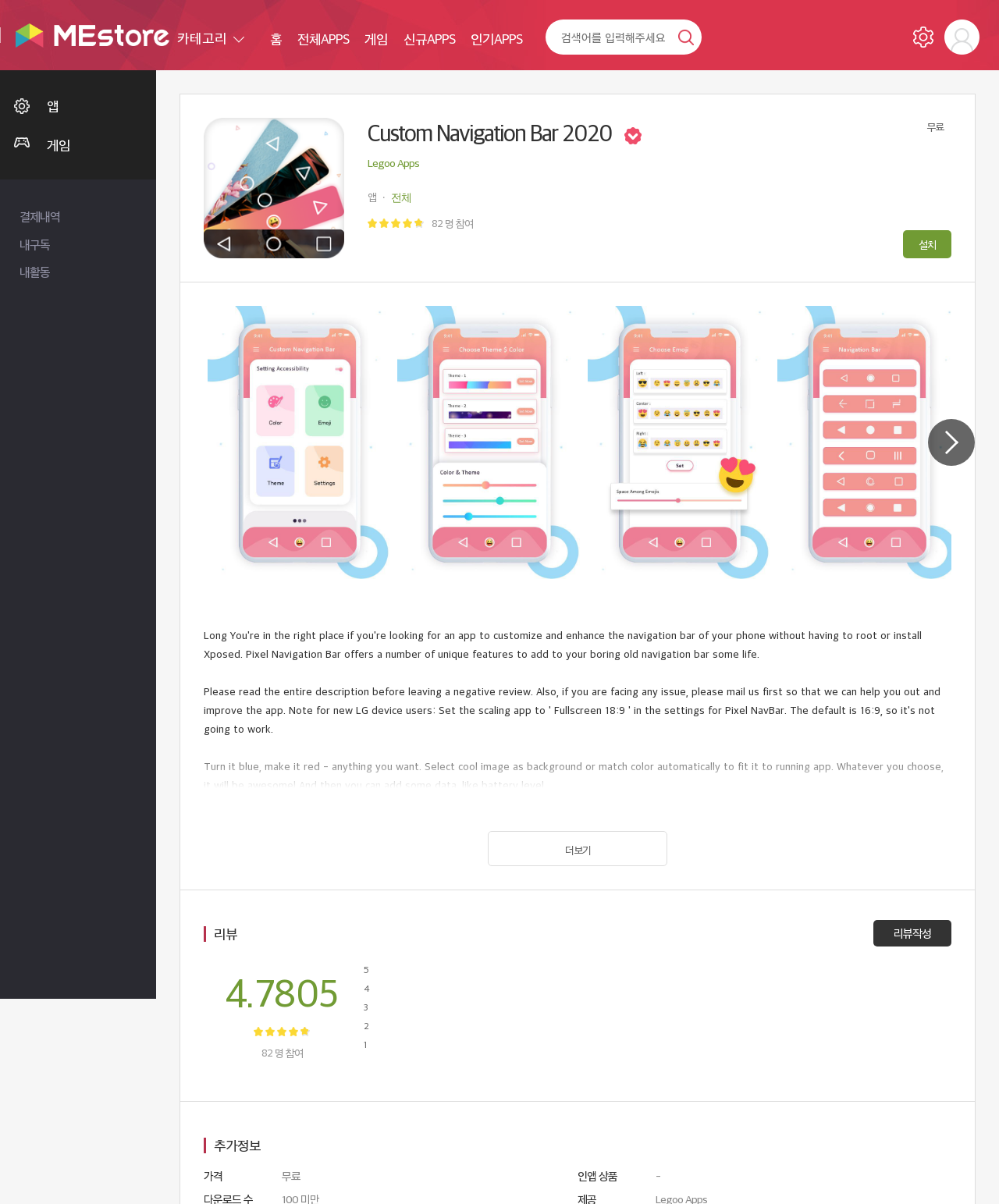Identify the bounding box for the given UI element using the description provided. Coordinates should be in the format (top-left x, top-left y, bottom-right x, bottom-right y) and must be between 0 and 1. Here is the description: 신규APPS

[0.396, 0.025, 0.463, 0.039]